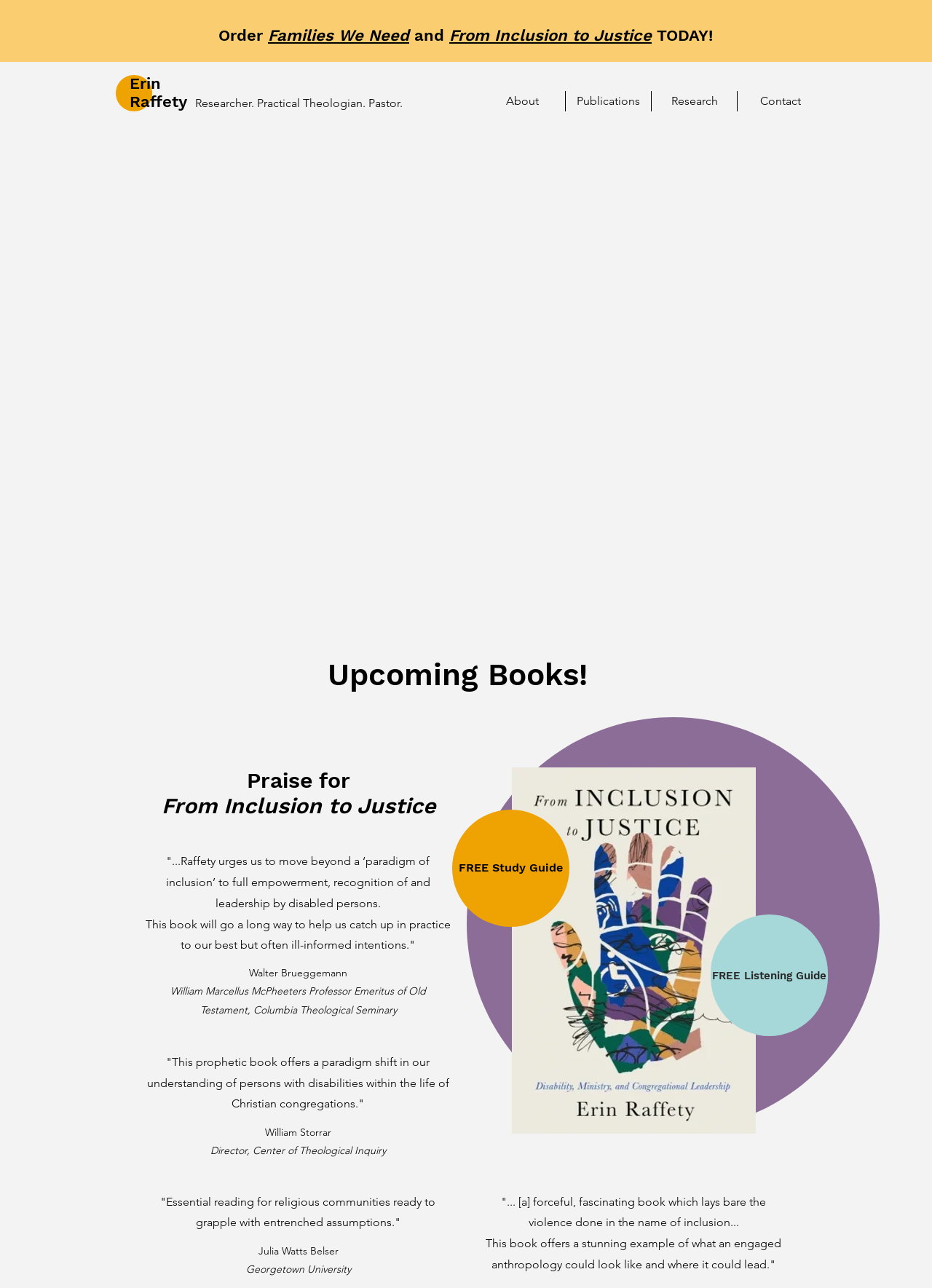Can you find the bounding box coordinates for the element that needs to be clicked to execute this instruction: "Click the 'Homepage' link"? The coordinates should be given as four float numbers between 0 and 1, i.e., [left, top, right, bottom].

[0.124, 0.058, 0.163, 0.086]